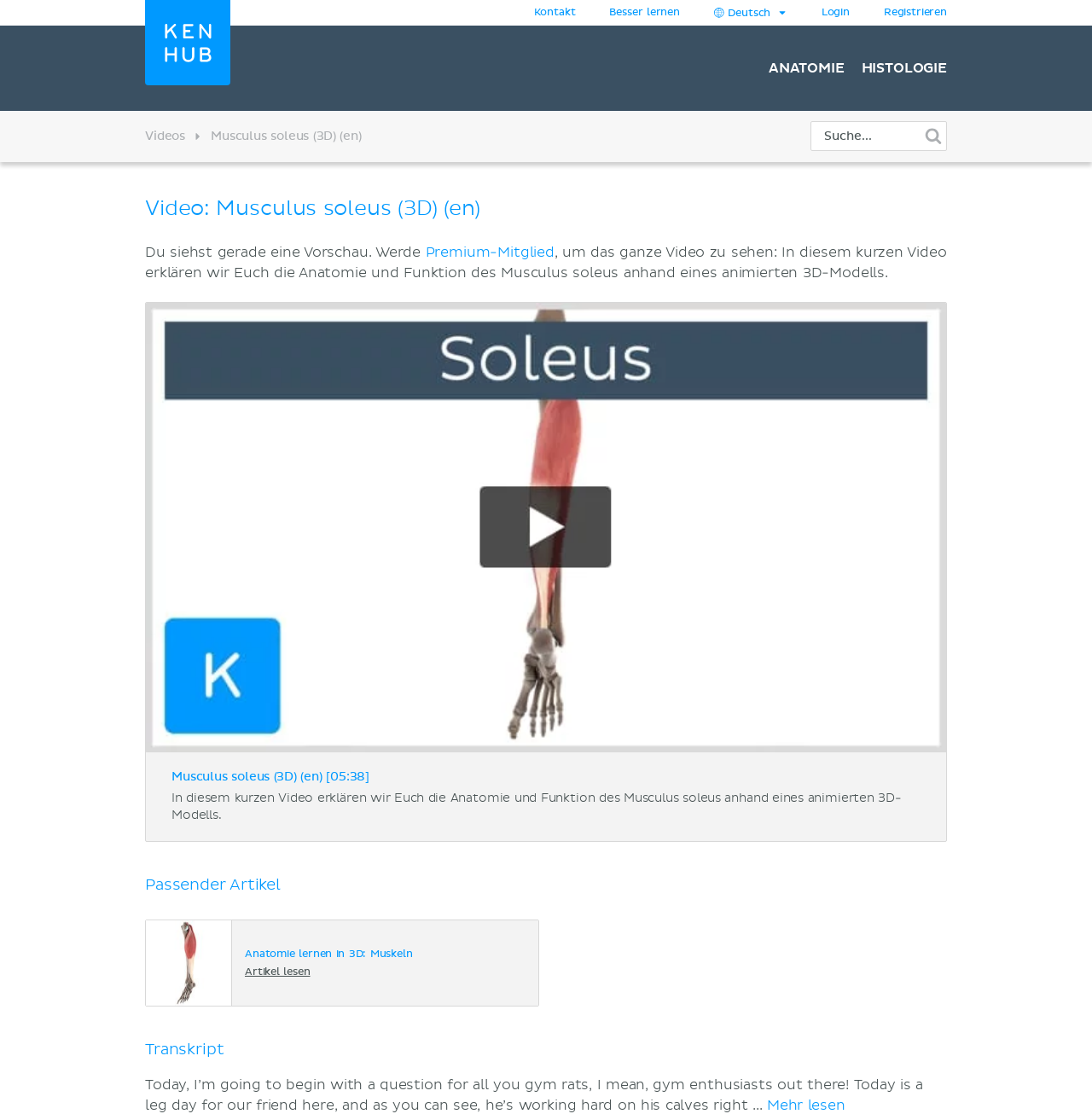Determine the bounding box coordinates of the clickable region to follow the instruction: "Login to the website".

[0.74, 0.006, 0.79, 0.017]